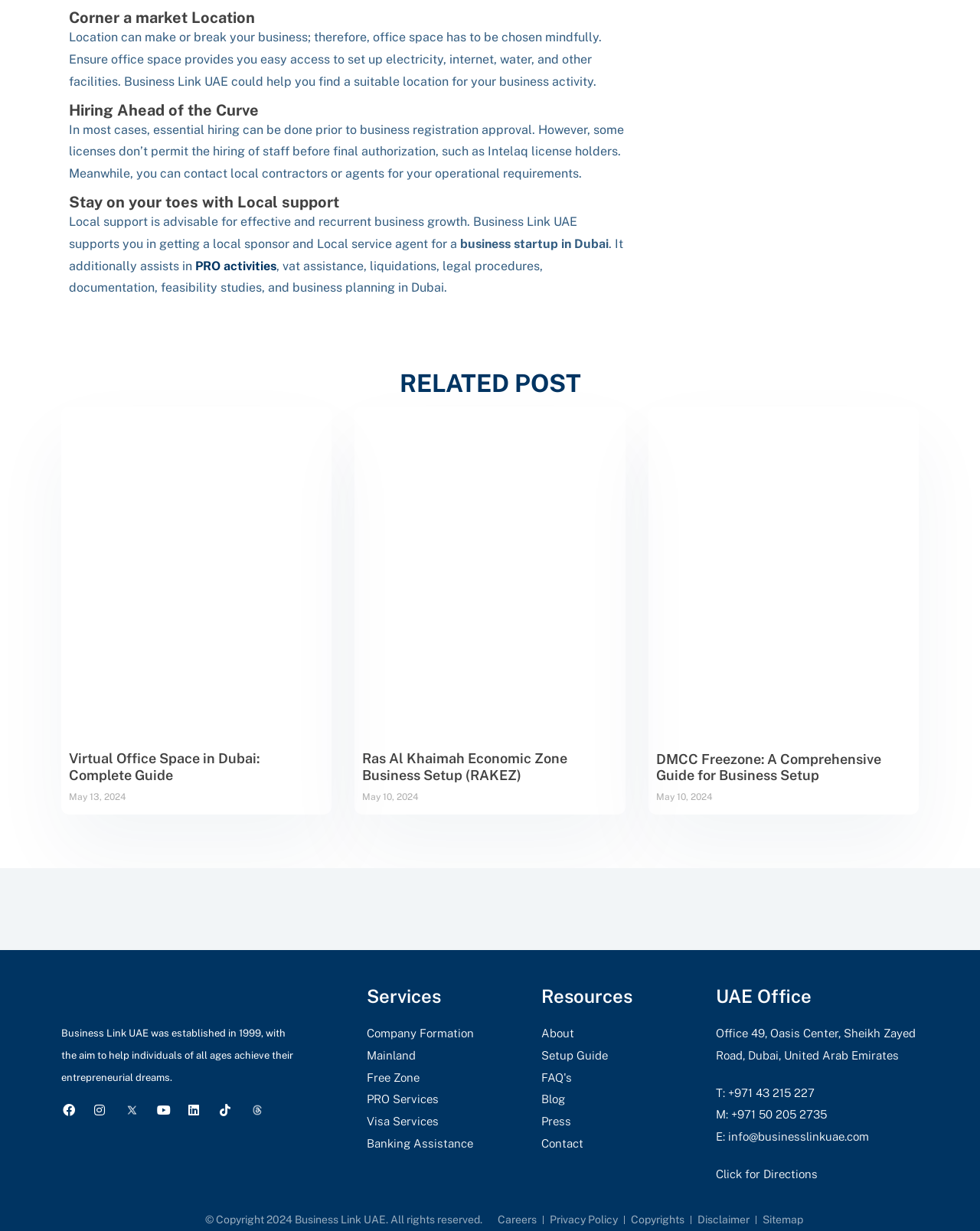How many related posts are shown on the webpage?
Based on the screenshot, answer the question with a single word or phrase.

3